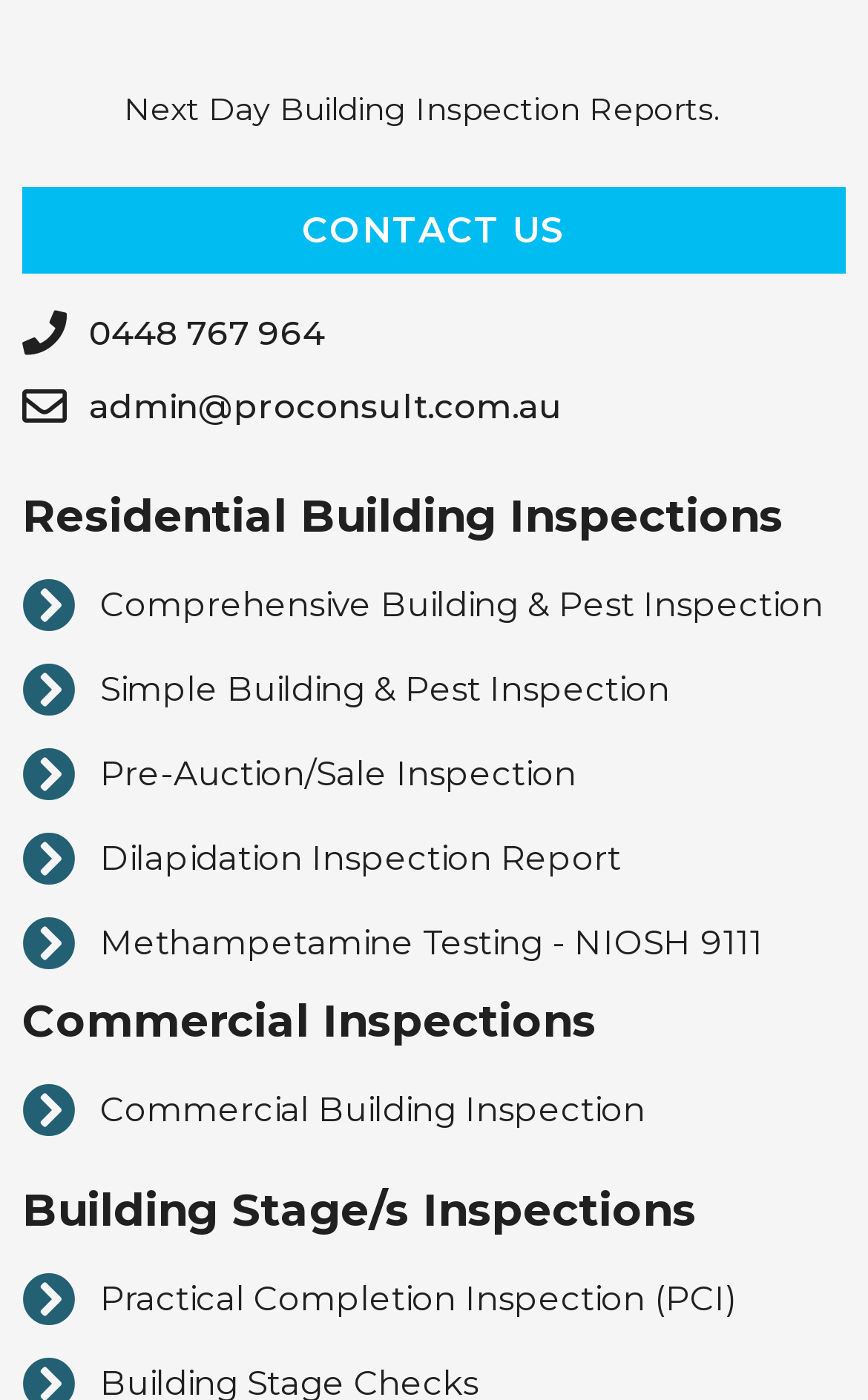Please give a one-word or short phrase response to the following question: 
What is the email address to contact?

admin@proconsult.com.au